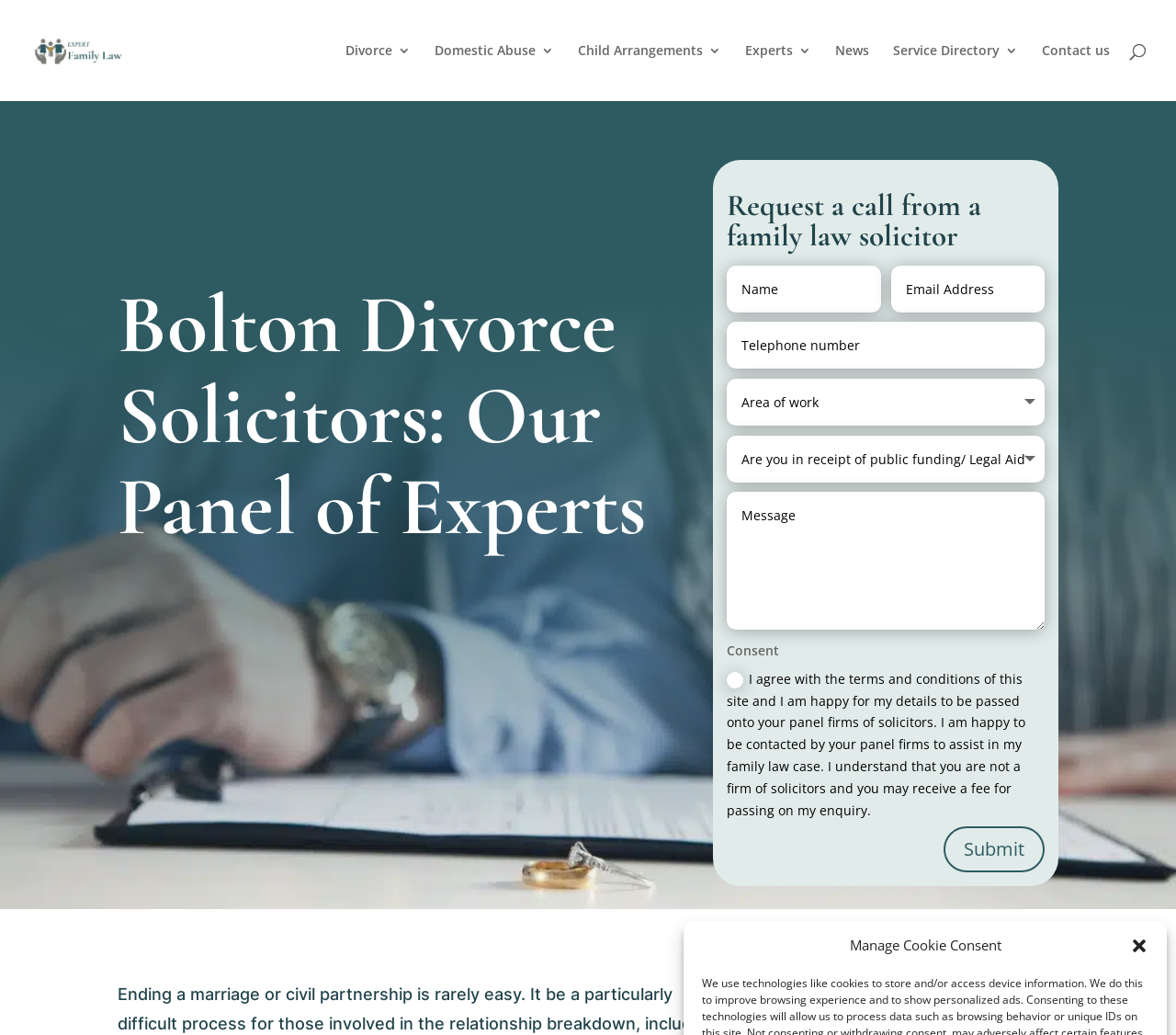Use a single word or phrase to respond to the question:
What is the purpose of the textboxes on the webpage?

To request a call